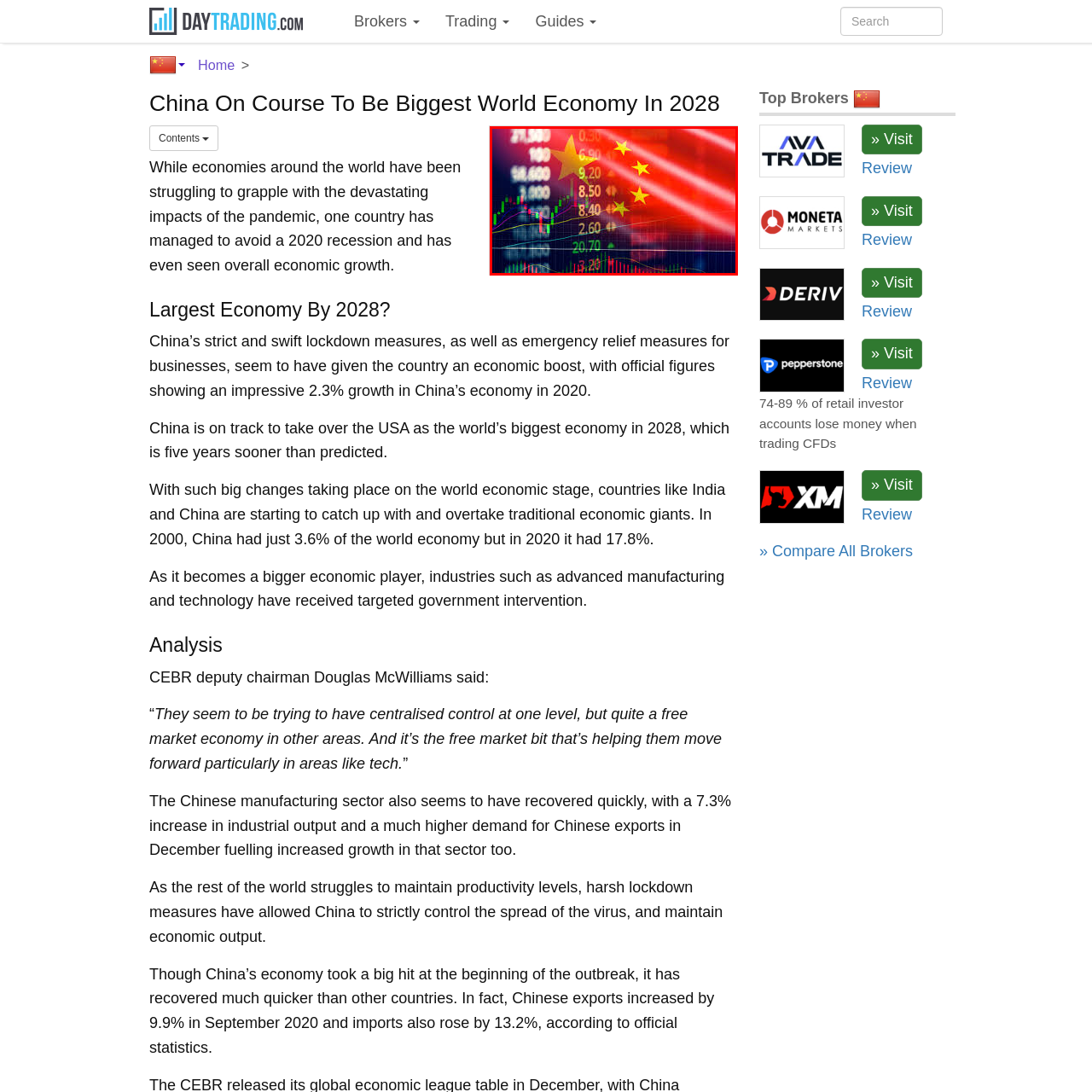Give a comprehensive description of the picture highlighted by the red border.

The image depicts a visually striking representation of China's economic landscape, blending elements of finance and national symbolism. In the background, stock market data displays fluctuating prices and trends, symbolizing the dynamic nature of the Chinese economy. Overlaying this is the vibrant red and yellow of the Chinese flag, with its iconic stars prominently featured, highlighting China's identity and significance on the global stage. This combination of financial metrics and national pride encapsulates the theme of China's rapid economic growth and its trajectory to potentially become the largest economy in the world by 2028. The integration of these elements serves to emphasize the intersection of finance and national identity in a rapidly changing economic environment.